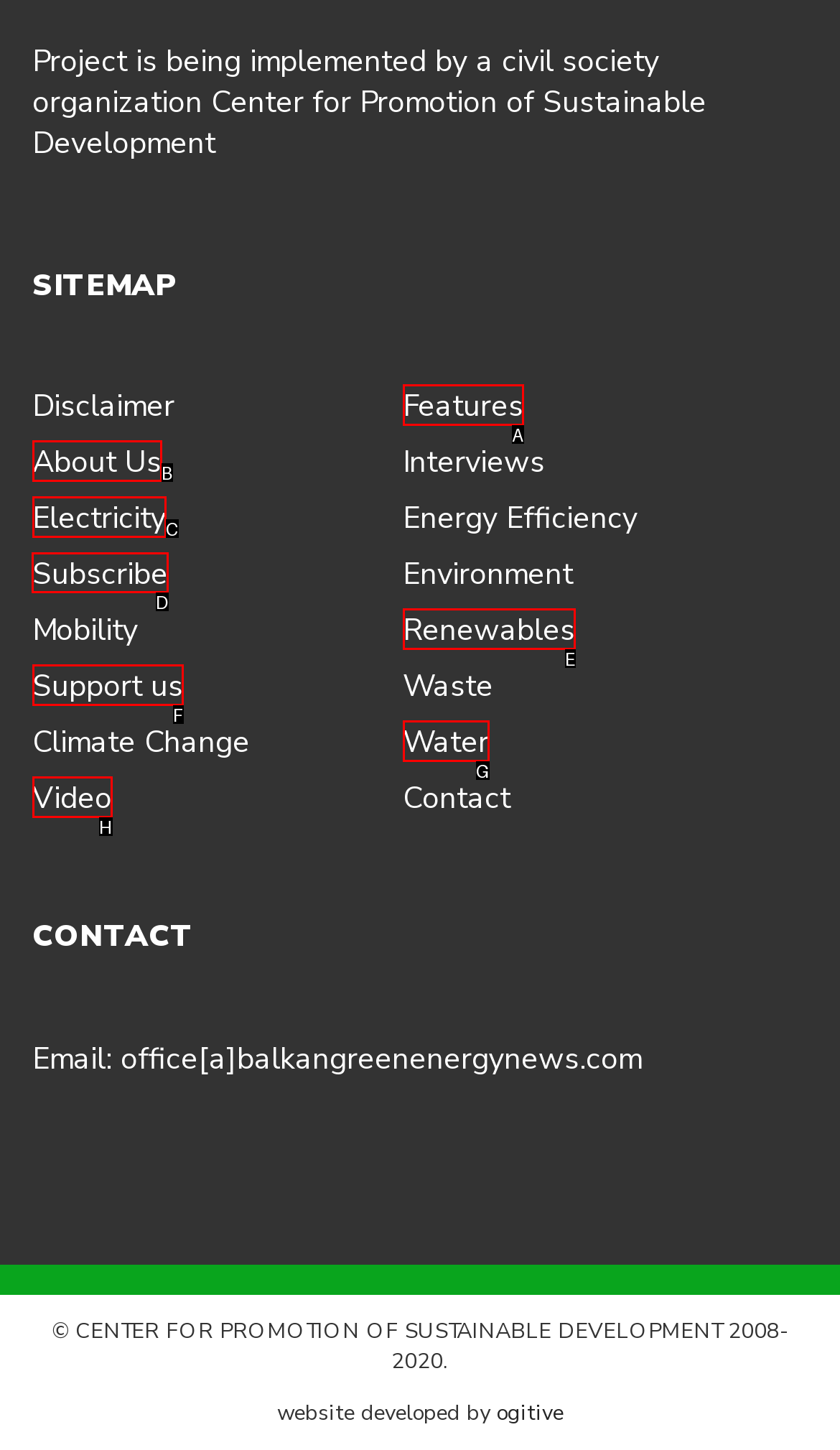Identify the HTML element that should be clicked to accomplish the task: Click on the 'Subscribe' link
Provide the option's letter from the given choices.

D